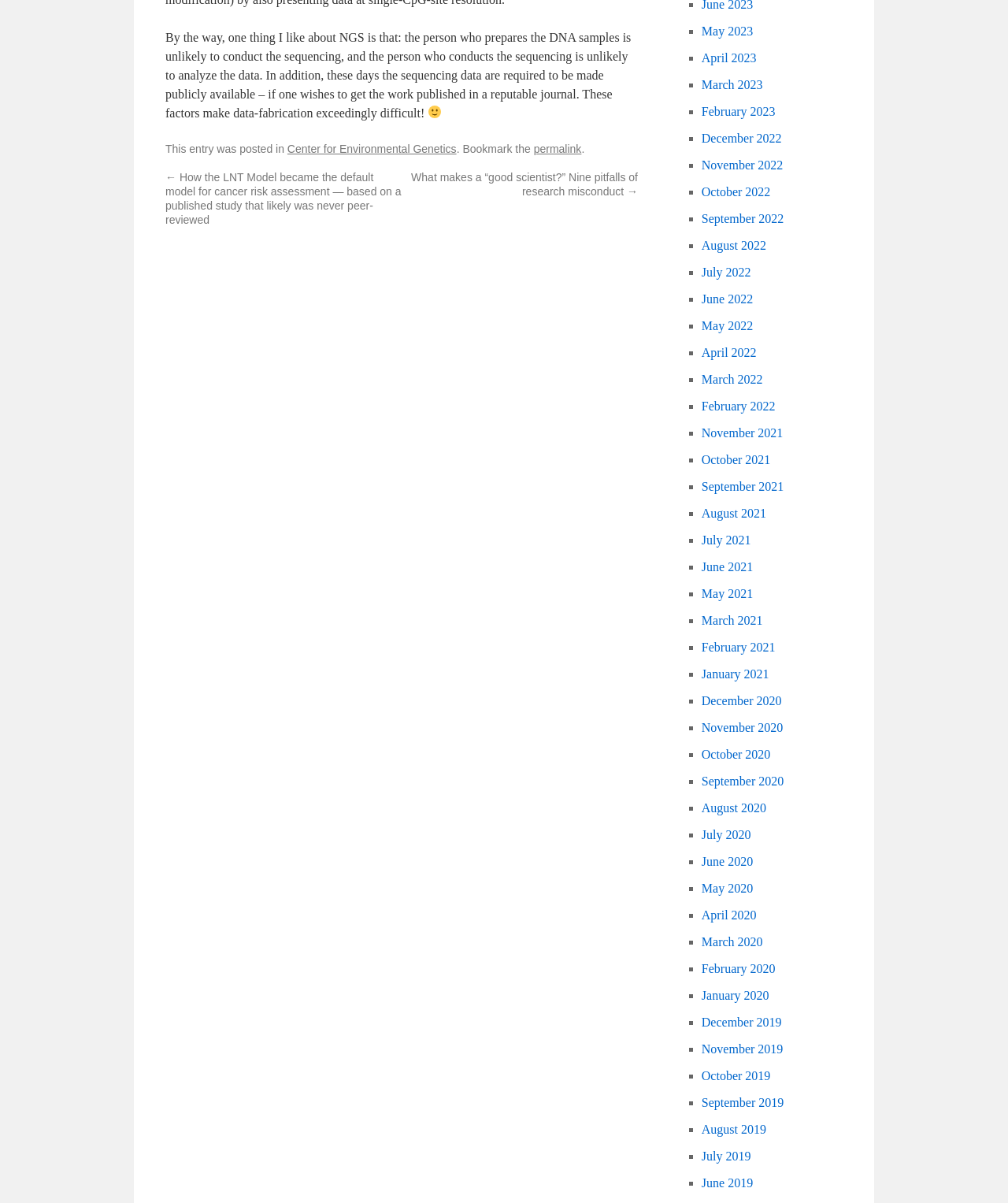Please find the bounding box coordinates of the element's region to be clicked to carry out this instruction: "Bookmark the permalink".

[0.529, 0.118, 0.577, 0.129]